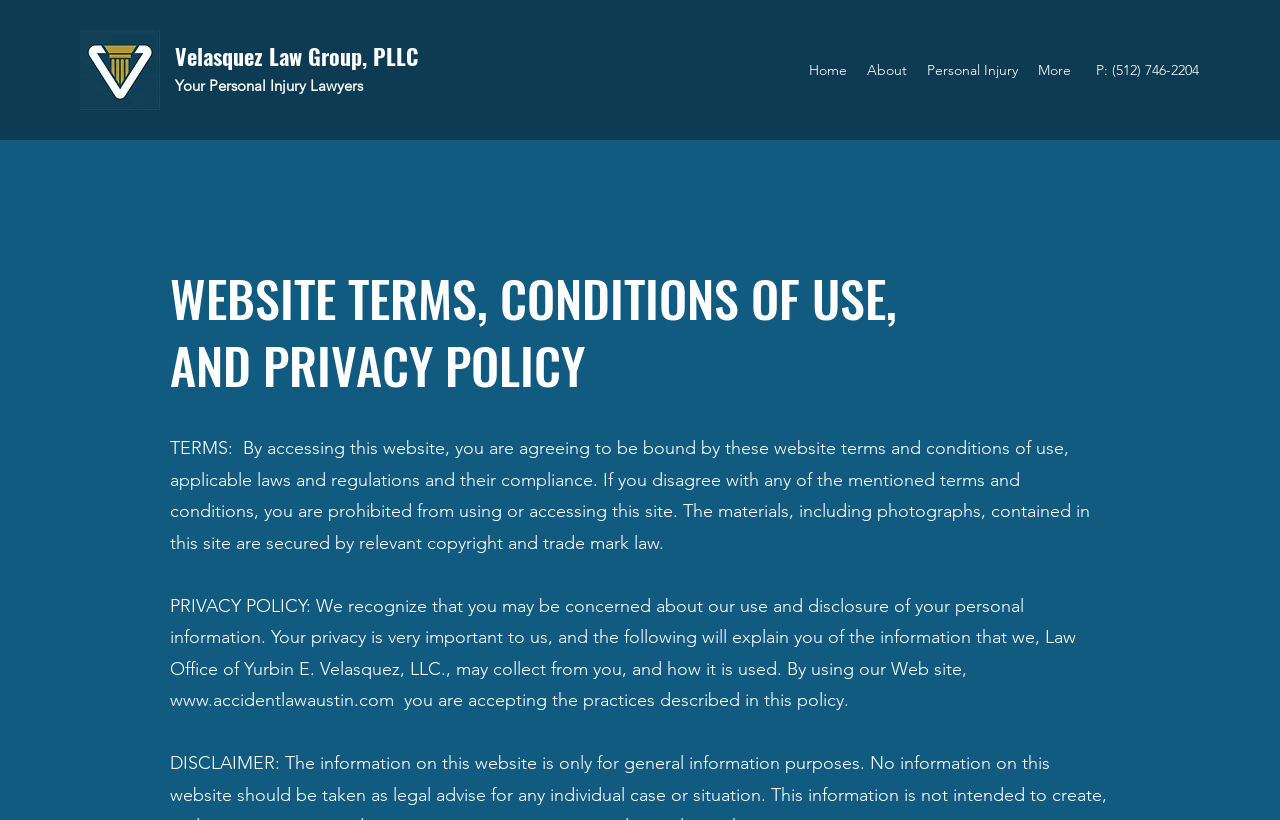Please examine the image and answer the question with a detailed explanation:
What is the phone number on the webpage?

I found the phone number by looking at the StaticText element with the text 'P: (512) 746-2204' located at the bottom of the webpage.